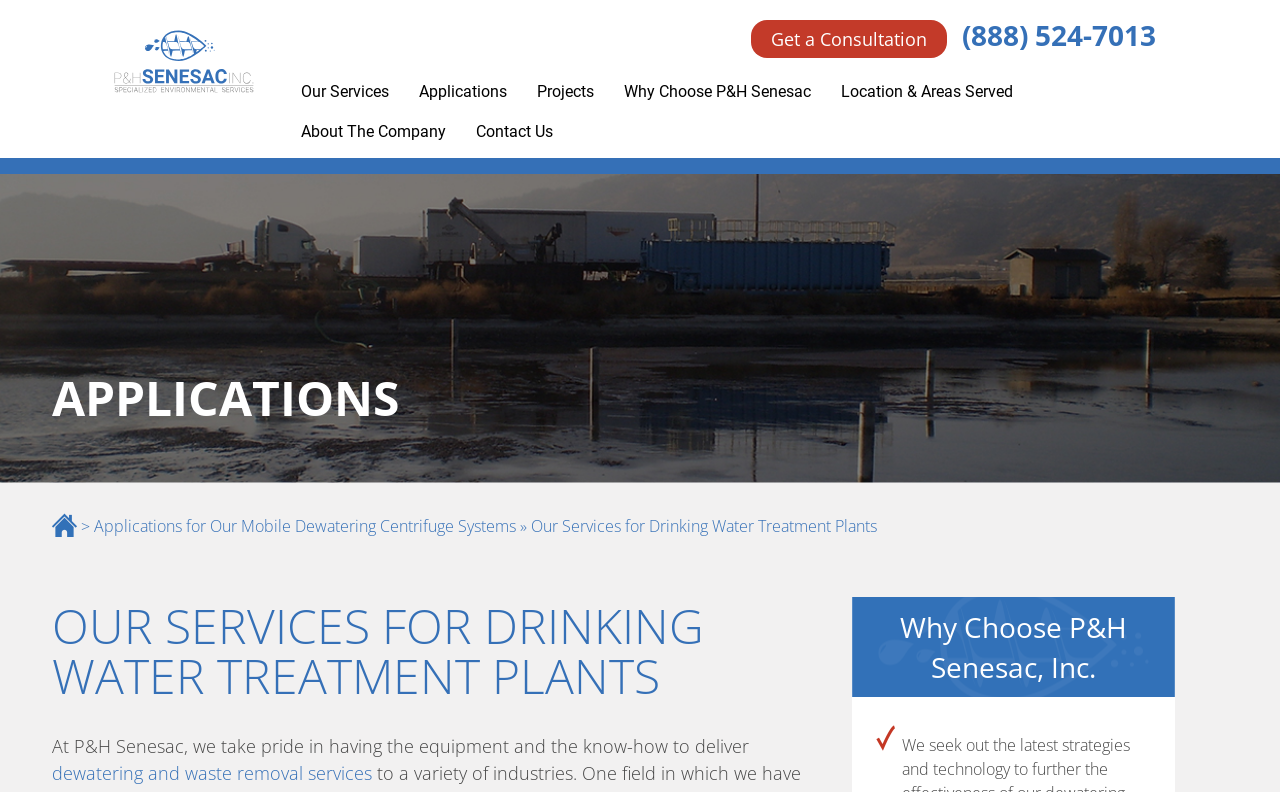Locate the bounding box coordinates of the UI element described by: "Projects". The bounding box coordinates should consist of four float numbers between 0 and 1, i.e., [left, top, right, bottom].

[0.42, 0.098, 0.464, 0.149]